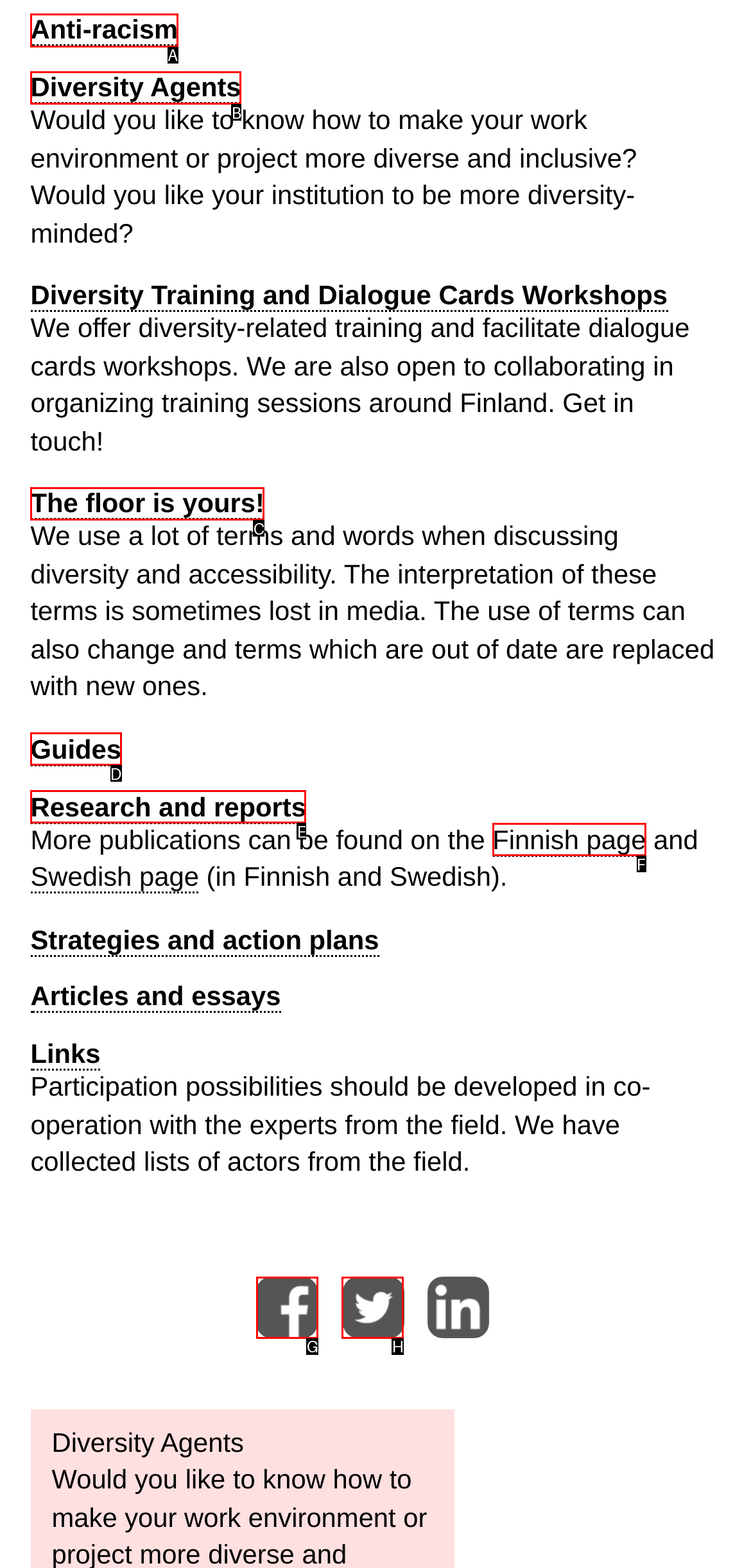Point out which UI element to click to complete this task: Click on 'Anti-racism'
Answer with the letter corresponding to the right option from the available choices.

A